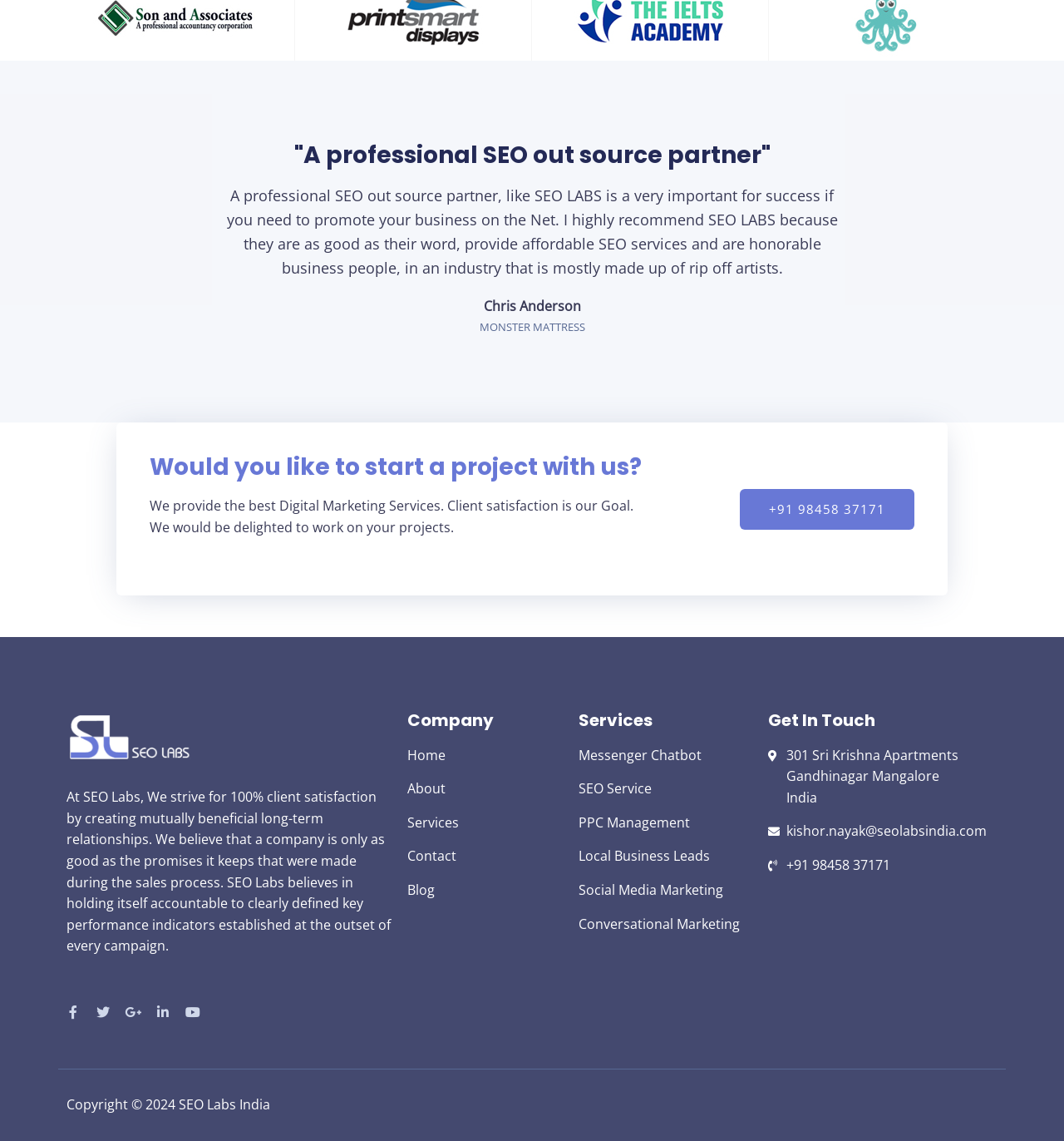Answer the question briefly using a single word or phrase: 
What is the goal of the company?

Client satisfaction